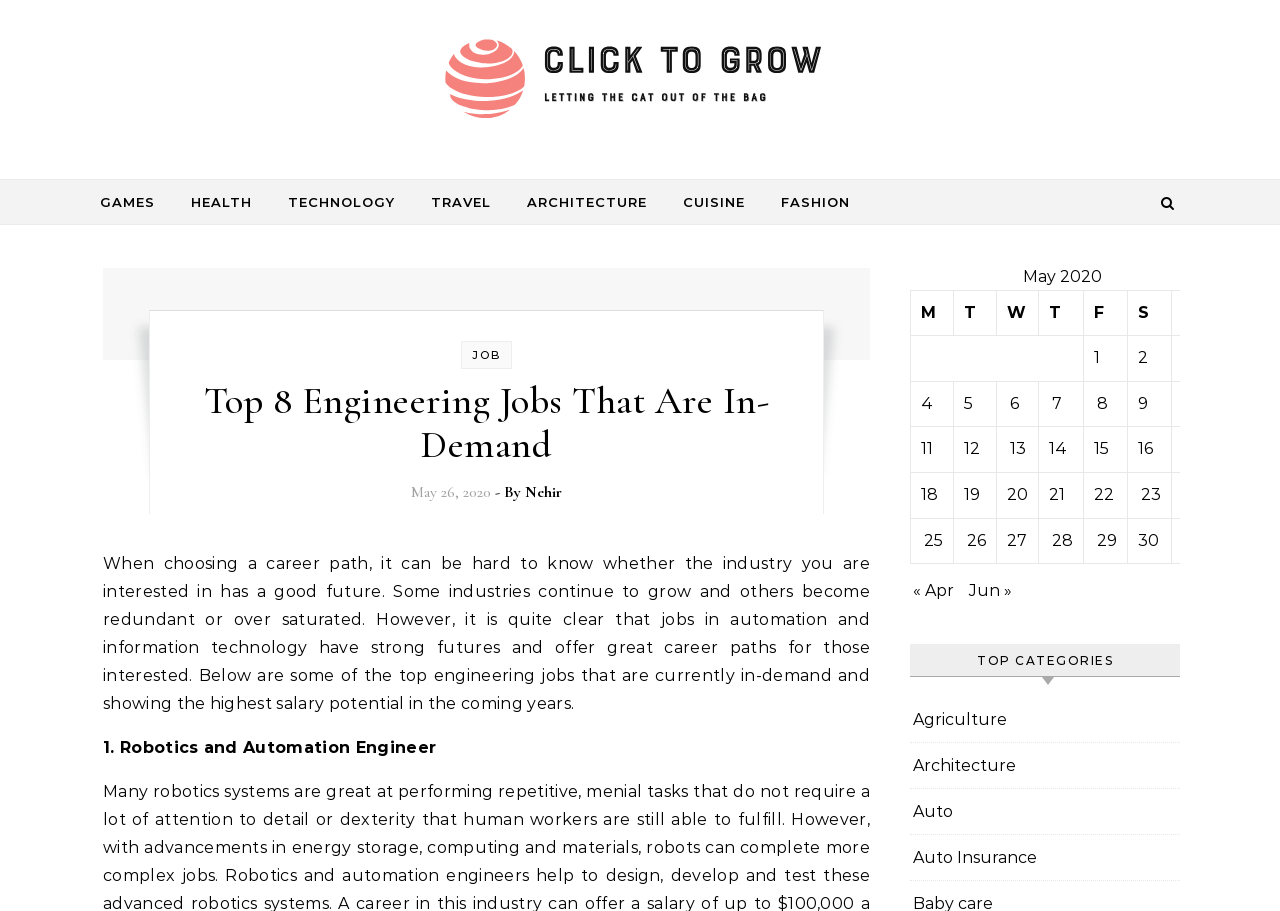Describe all visible elements and their arrangement on the webpage.

This webpage appears to be a blog or article page with a focus on engineering jobs. At the top, there is a header section with a title "May 26, 2020 - Click to Grow" and a logo or image with the same text. Below the header, there are several links to different categories, including "GAMES", "HEALTH", "TECHNOLOGY", "TRAVEL", "ARCHITECTURE", "CUISINE", and "FASHION", which are evenly spaced and aligned horizontally.

To the right of these links, there is a button with an icon, likely a search or menu button. Below this section, there is a main content area with a heading "Top 8 Engineering Jobs That Are In-Demand" and a subheading with the date "May 26, 2020" and the author's name "Nehir". The main content is a lengthy article discussing the top engineering jobs that are in demand, with a brief introduction and a list of jobs, including "Robotics and Automation Engineer".

On the right side of the page, there is a calendar table with the title "May 2020" and a series of links to posts published on different dates in May 2020. The calendar table has a caption and several rows with dates and links to posts. Each row has a series of grid cells with dates, numbers, and links to posts.

At the bottom of the page, there is a navigation section with links to previous and next months, with the option to navigate to April or other months.